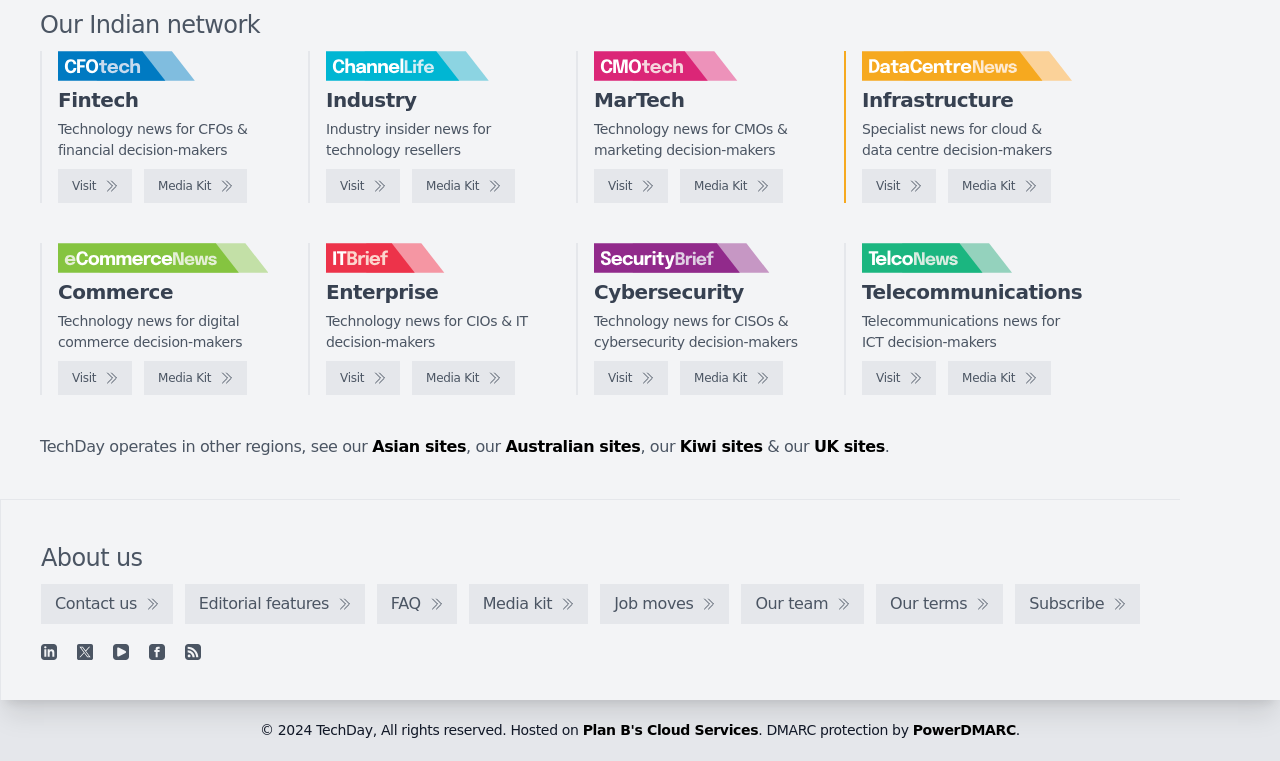Please identify the bounding box coordinates of the element that needs to be clicked to execute the following command: "Go to eCommerceNews". Provide the bounding box using four float numbers between 0 and 1, formatted as [left, top, right, bottom].

[0.045, 0.474, 0.103, 0.519]